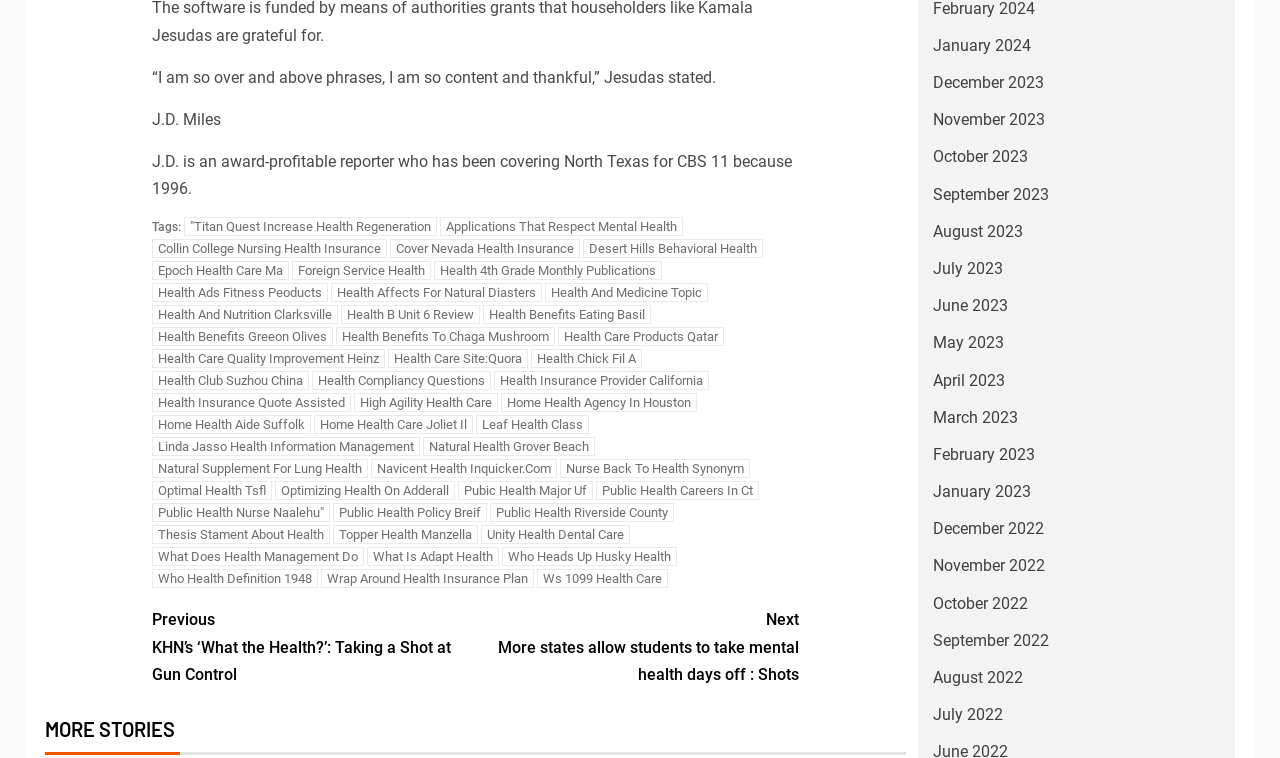Locate the bounding box coordinates of the element I should click to achieve the following instruction: "Go to 'January 2024'".

[0.729, 0.047, 0.805, 0.072]